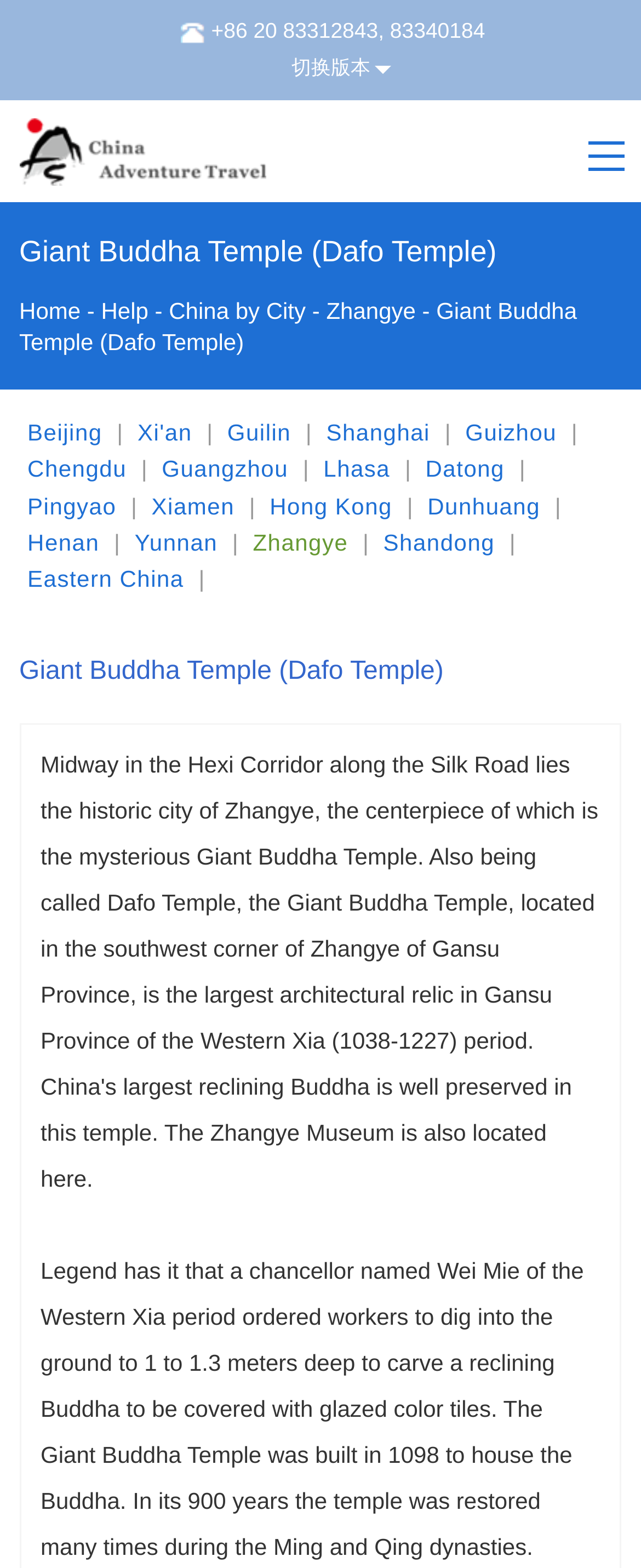What is the name of the company?
Using the visual information, reply with a single word or short phrase.

ChinaAdvenTureLtd